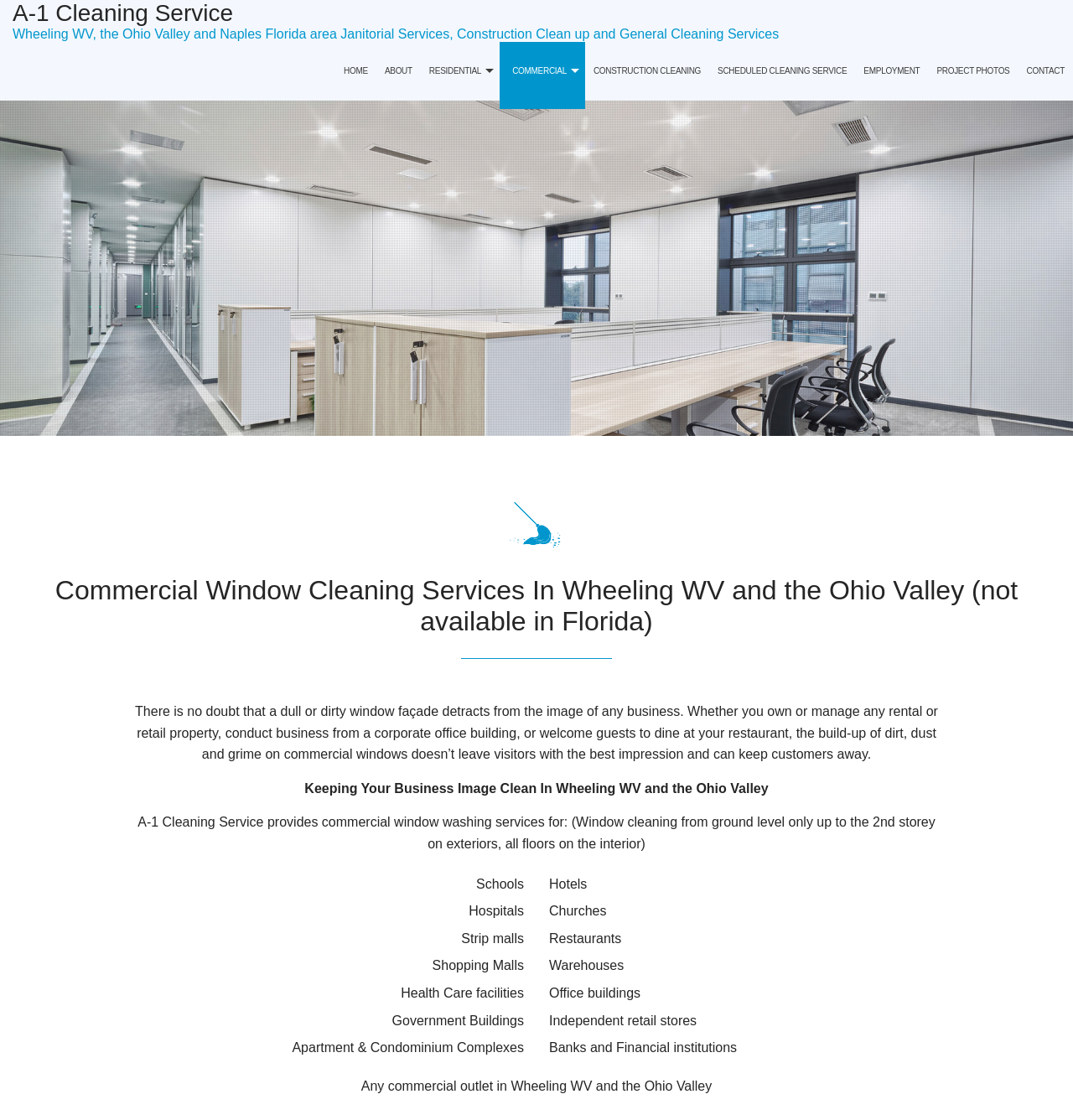Please reply to the following question with a single word or a short phrase:
What type of buildings do they provide cleaning services for?

Various commercial buildings